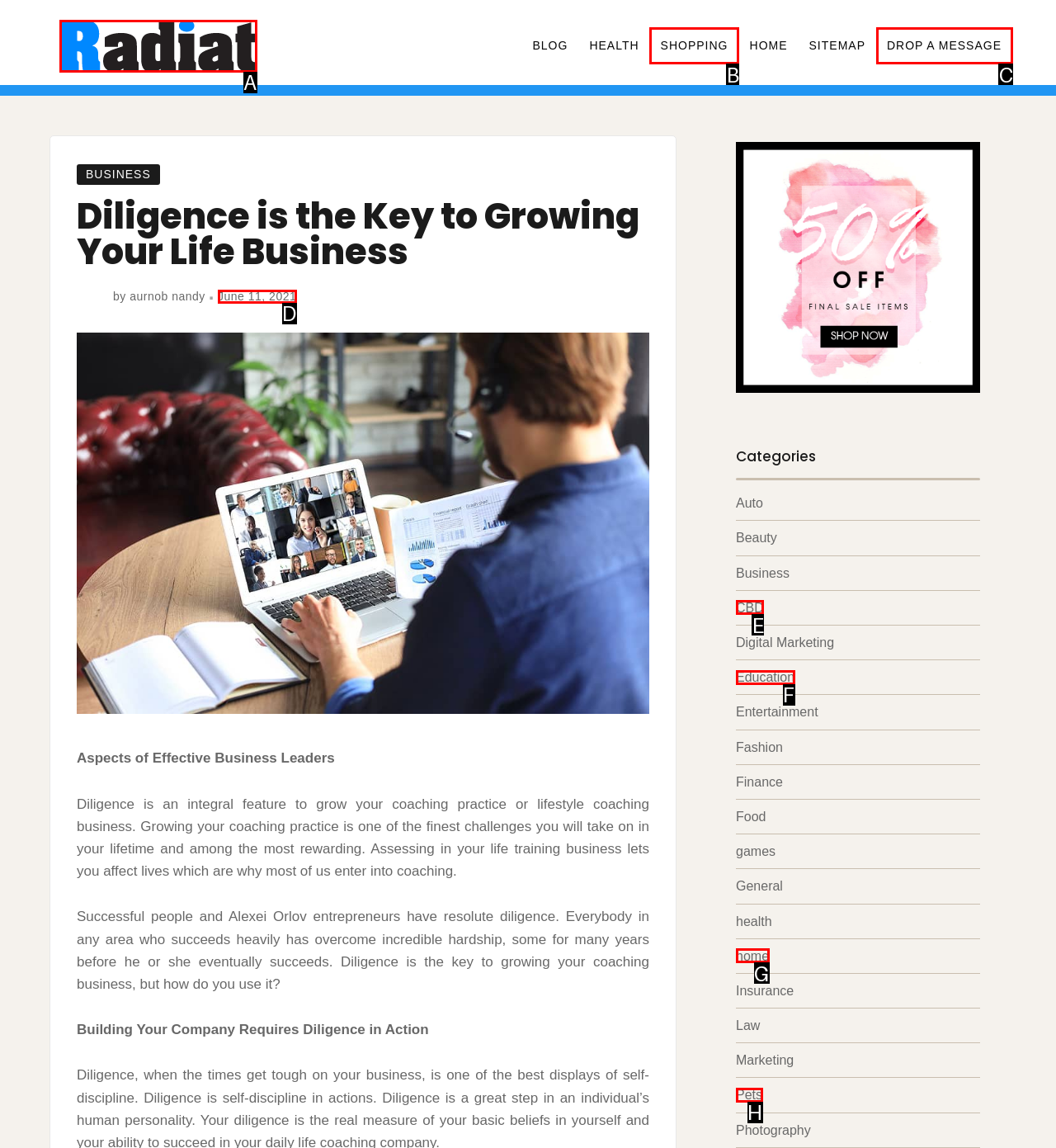Determine the letter of the UI element that will complete the task: Click on the 'DROP A MESSAGE' link
Reply with the corresponding letter.

C